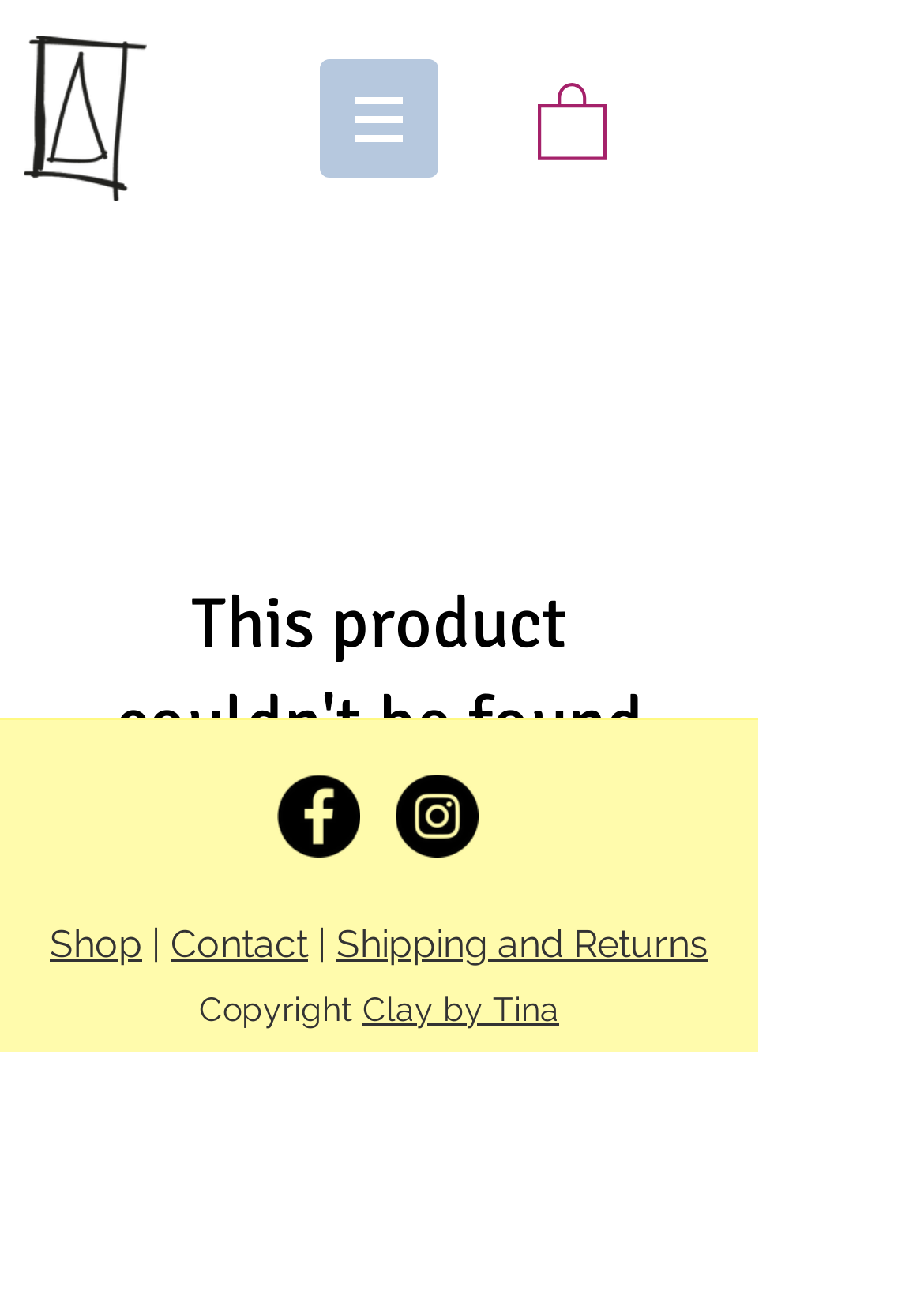What is the name of the website?
From the image, respond with a single word or phrase.

Clay by Tina